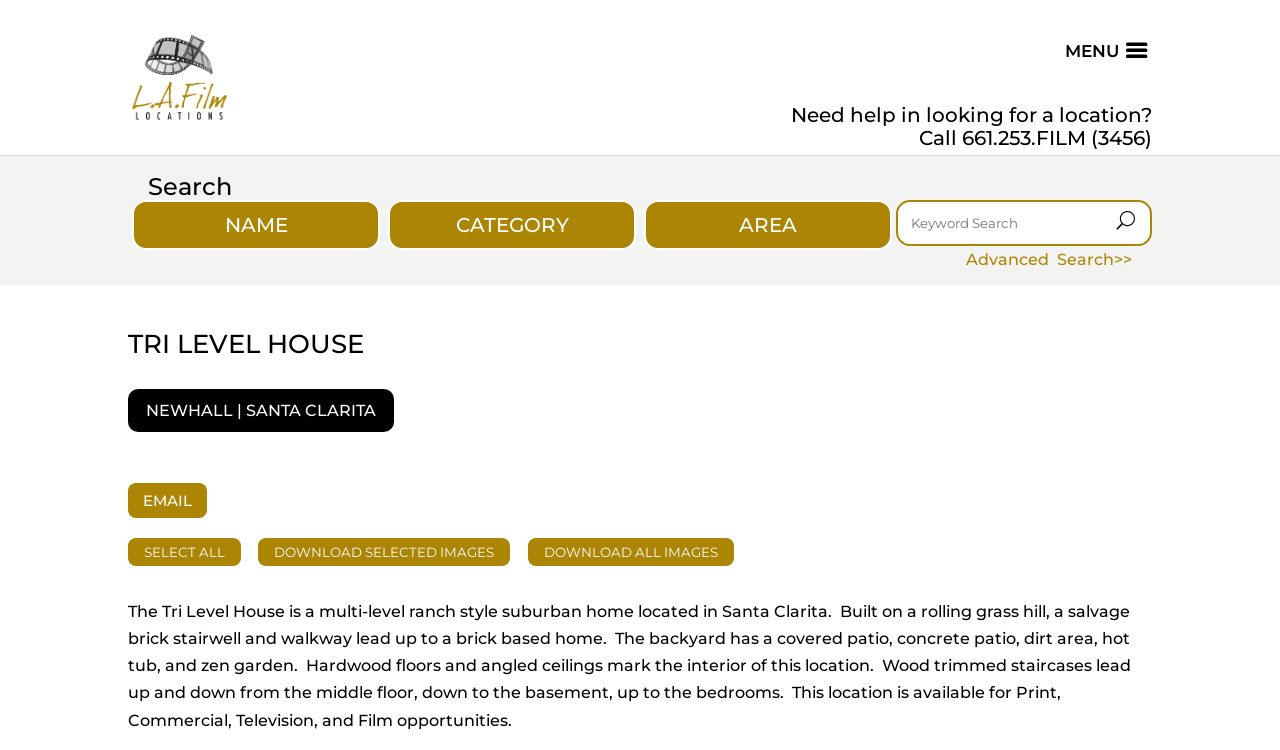Please find the bounding box coordinates of the element that needs to be clicked to perform the following instruction: "Search for a location". The bounding box coordinates should be four float numbers between 0 and 1, represented as [left, top, right, bottom].

[0.7, 0.267, 0.9, 0.328]